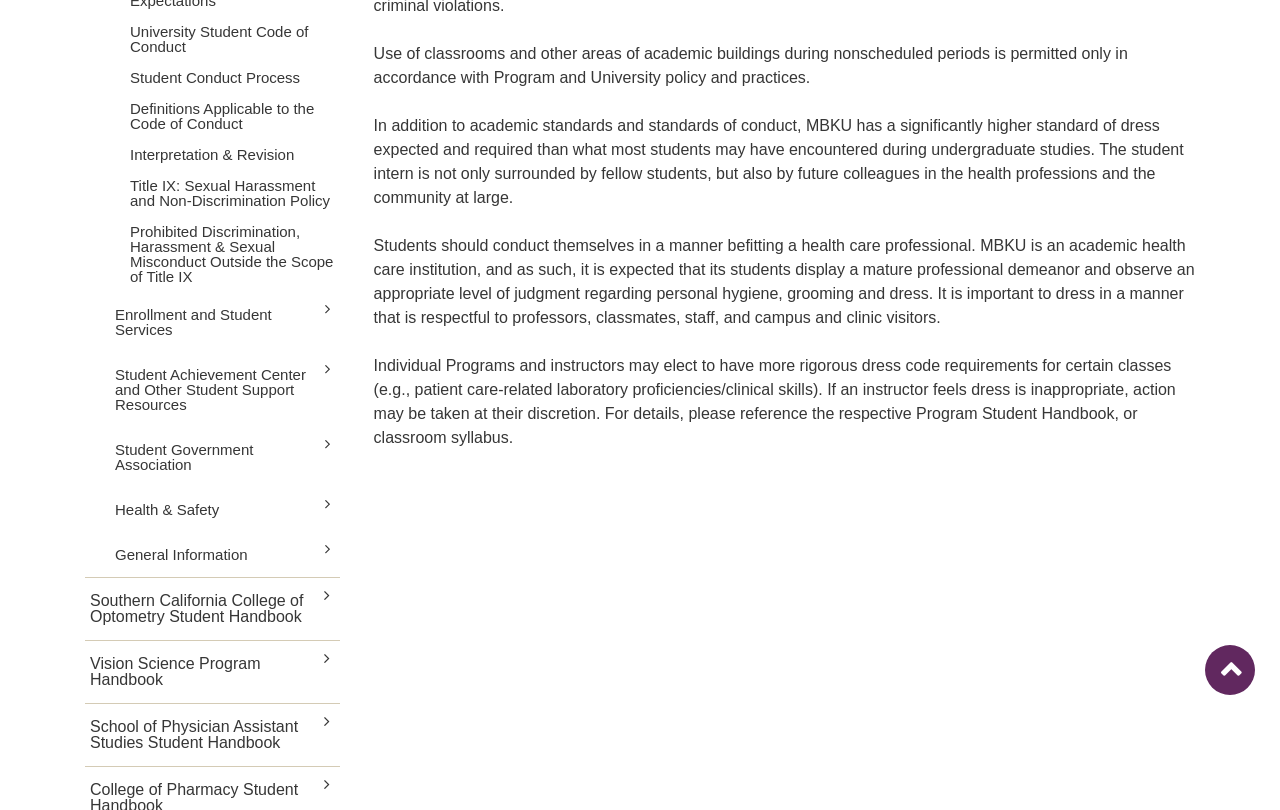Given the following UI element description: "parent_node: Product Name name="product_name"", find the bounding box coordinates in the webpage screenshot.

None